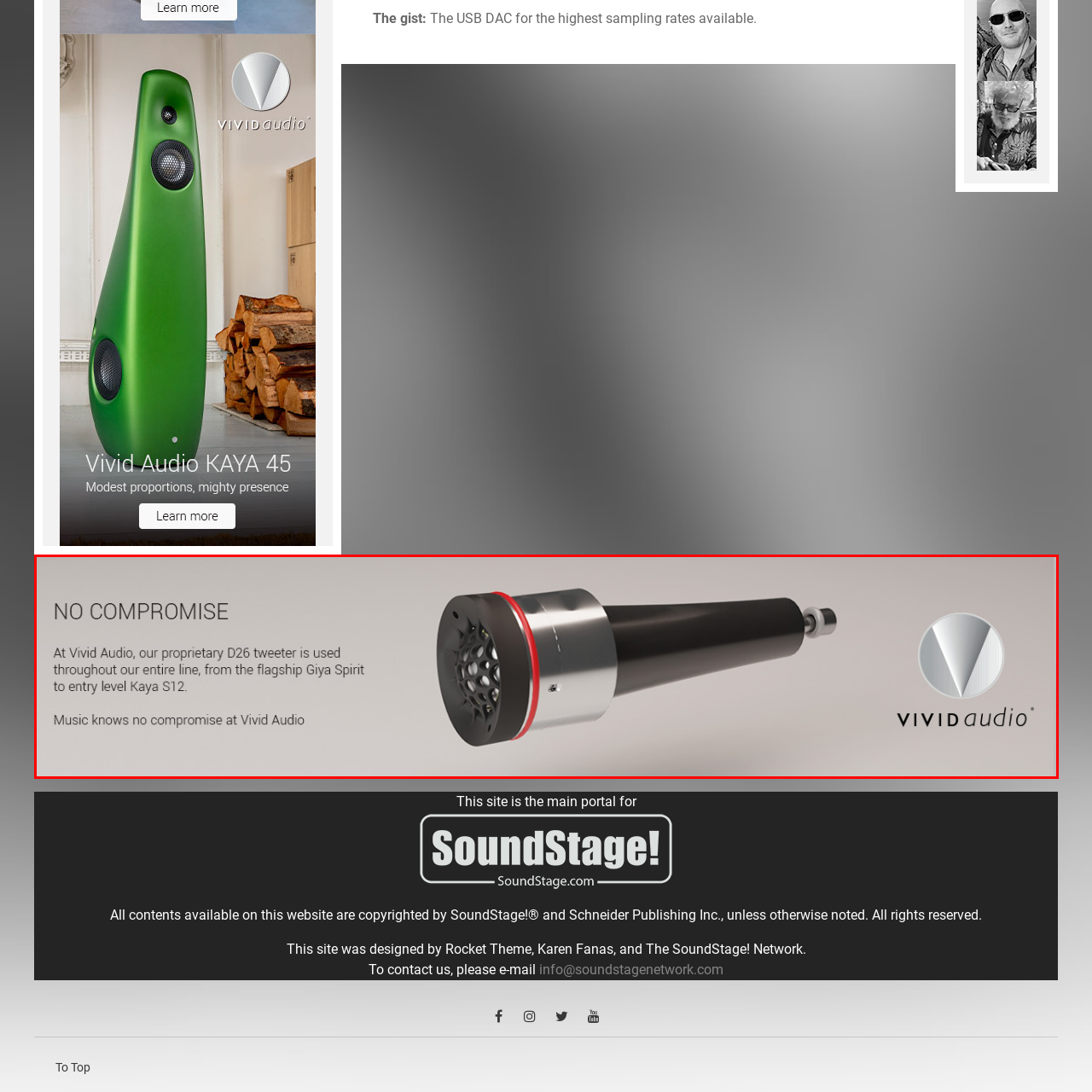Create a detailed narrative of the scene depicted inside the red-outlined image.

The image showcases the Vivid Audio D26 tweeter, a cutting-edge component featured in Vivid Audio's speaker lineup. With its sleek design, the tweeter is highlighted against a minimalist background, emphasizing its modern aesthetic. The accompanying text reads "NO COMPROMISE," underscoring Vivid Audio's commitment to high-quality sound reproduction. Below, a brief description highlights the versatility of the D26, mentioning its use across Vivid's entire speaker range, from the high-end Giya Spirit to the entry-level Kaya S12. The logo of Vivid Audio is also visible, reinforcing brand identity and dedication to exceptional audio performance.